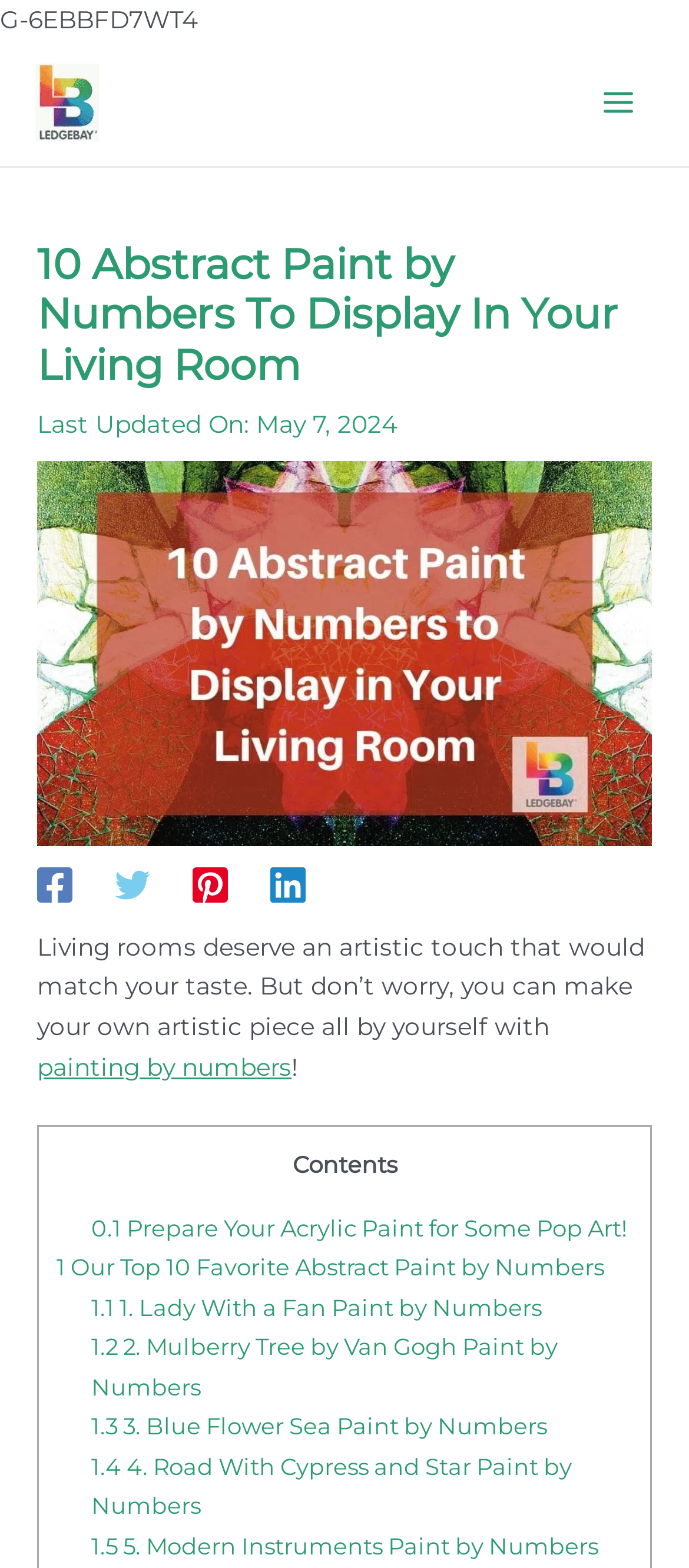What is the theme of the webpage?
Observe the image and answer the question with a one-word or short phrase response.

Abstract Paint by Numbers